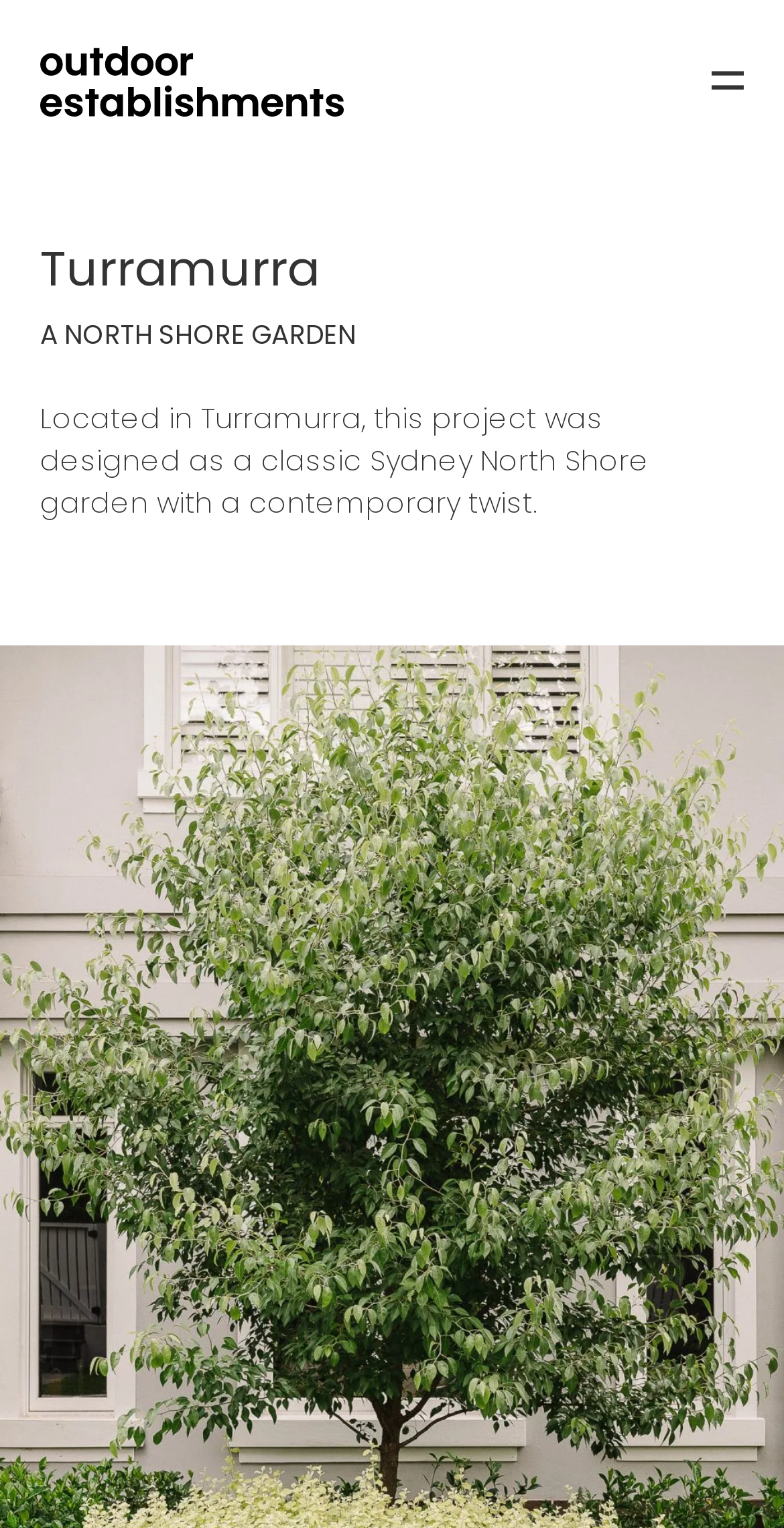Answer the question in one word or a short phrase:
What style is the garden designed in?

Classic Sydney North Shore garden